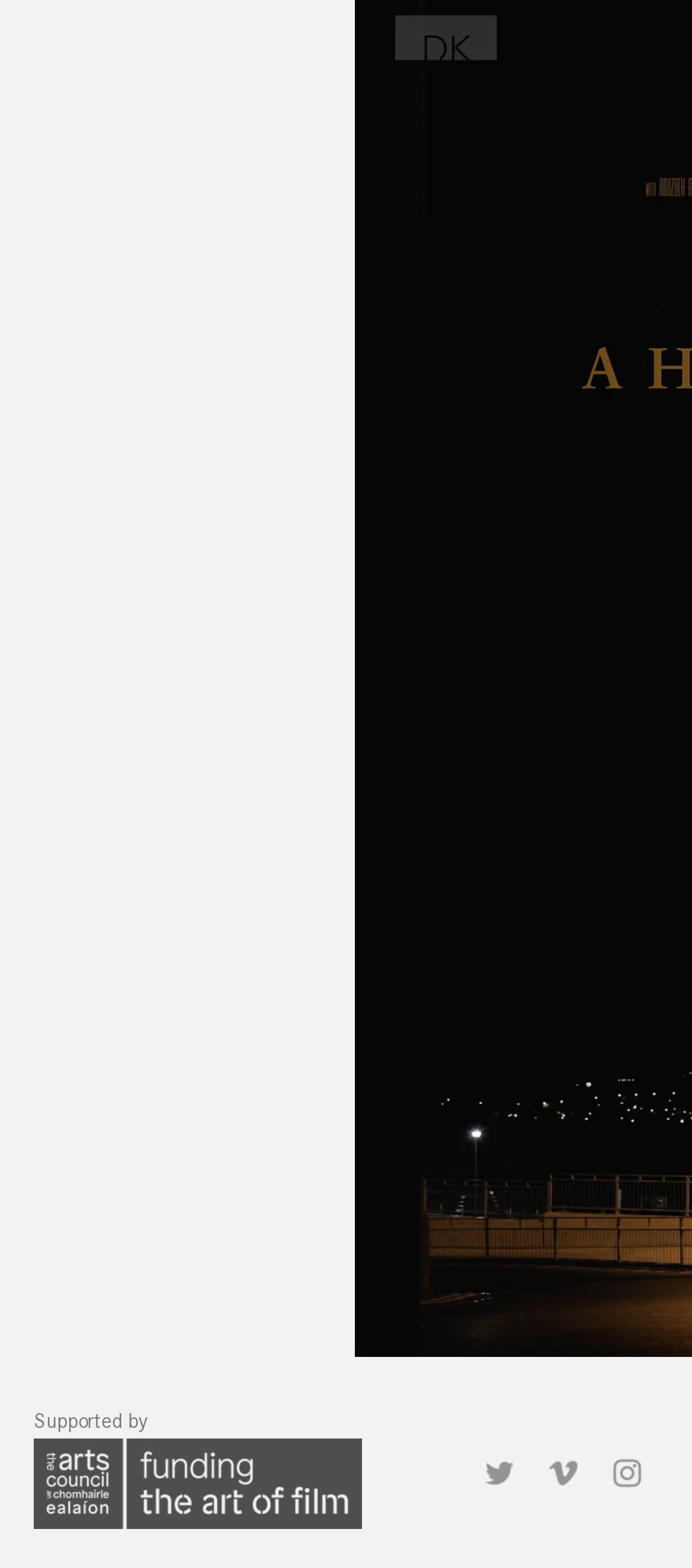Given the description: "aria-label="Grey Vimeo Icon"", determine the bounding box coordinates of the UI element. The coordinates should be formatted as four float numbers between 0 and 1, [left, top, right, bottom].

[0.787, 0.928, 0.841, 0.951]